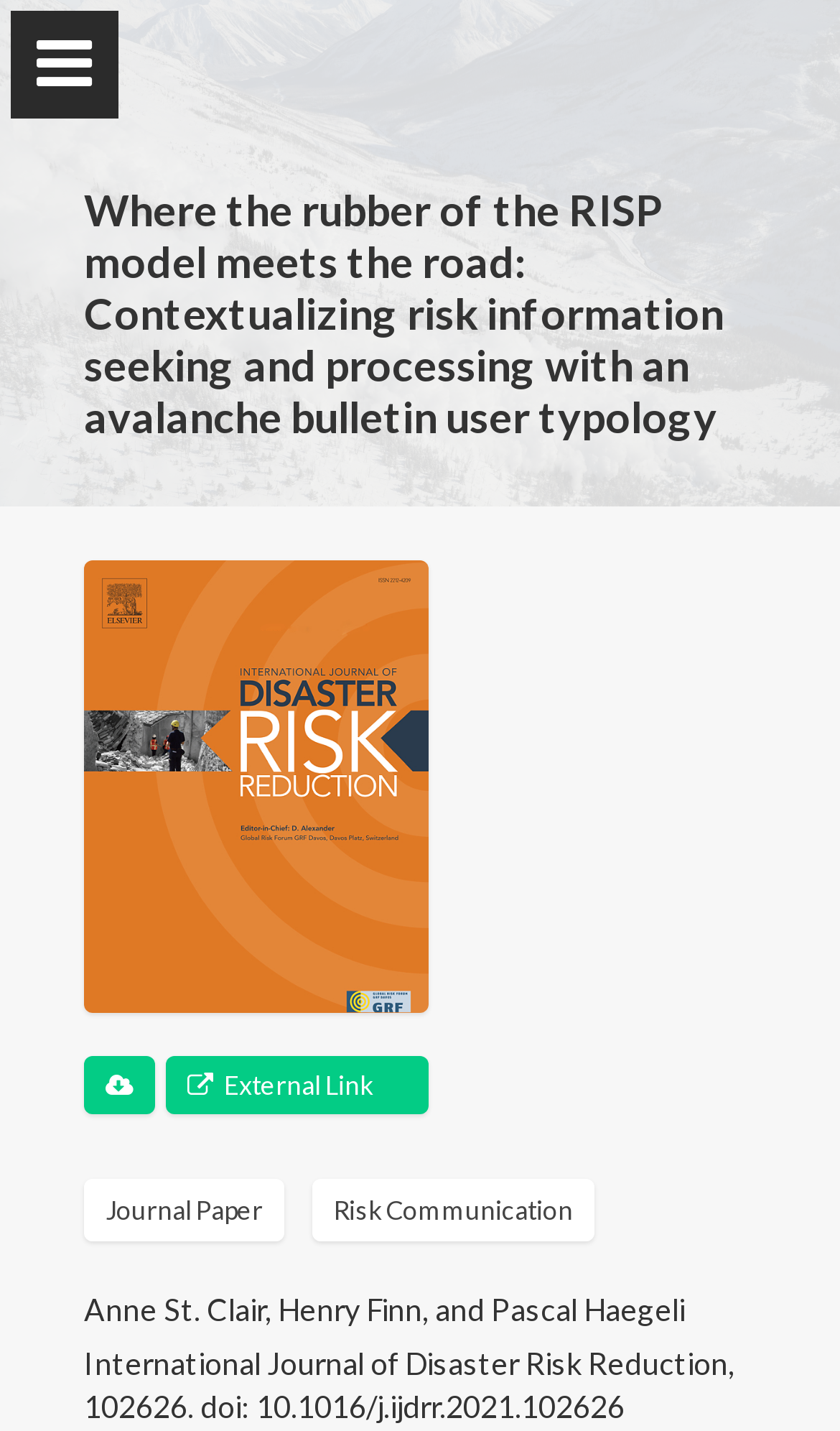What is the name of the journal?
Relying on the image, give a concise answer in one word or a brief phrase.

International Journal of Disaster Risk Reduction